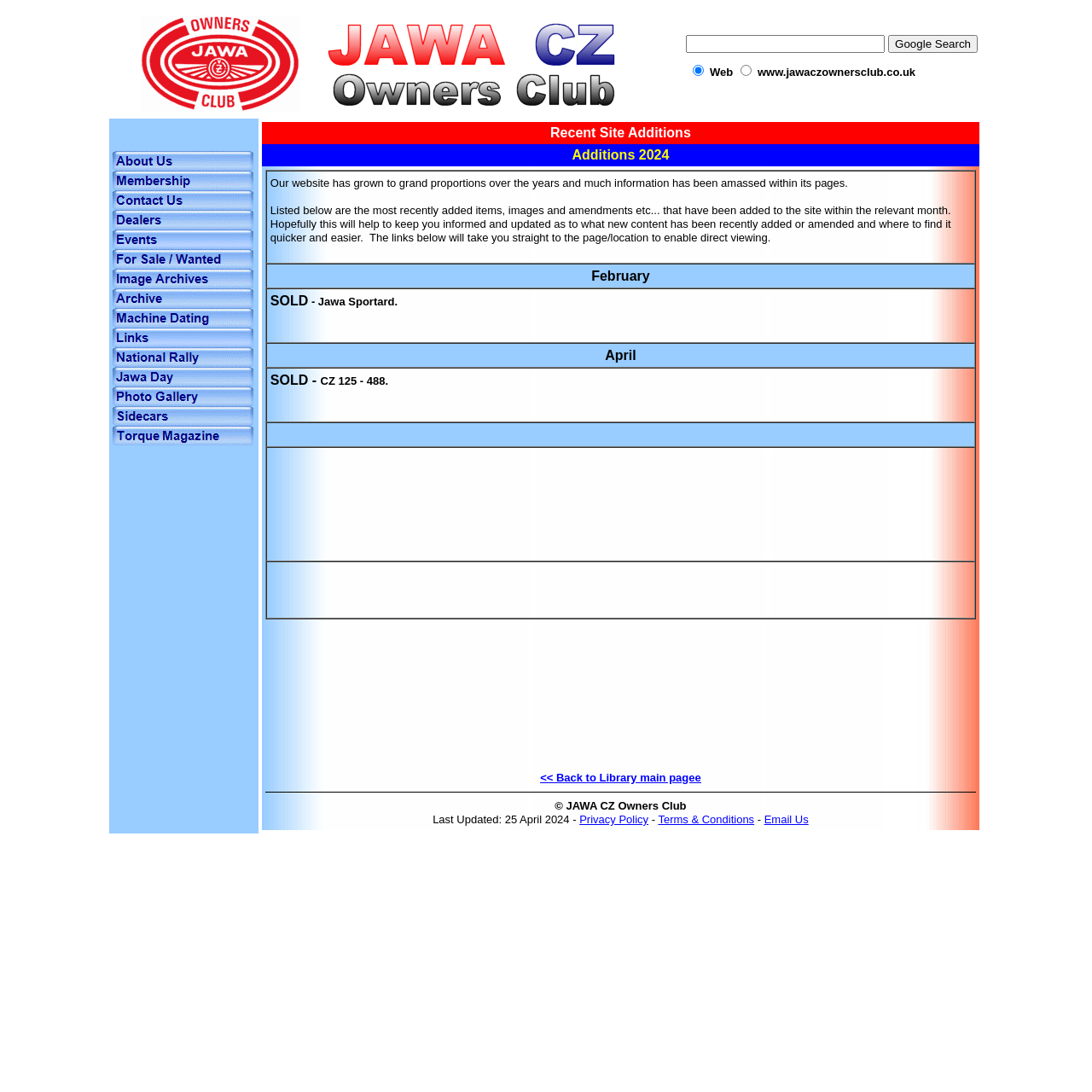Please determine the bounding box coordinates of the element to click on in order to accomplish the following task: "Click About Us". Ensure the coordinates are four float numbers ranging from 0 to 1, i.e., [left, top, right, bottom].

[0.103, 0.145, 0.232, 0.159]